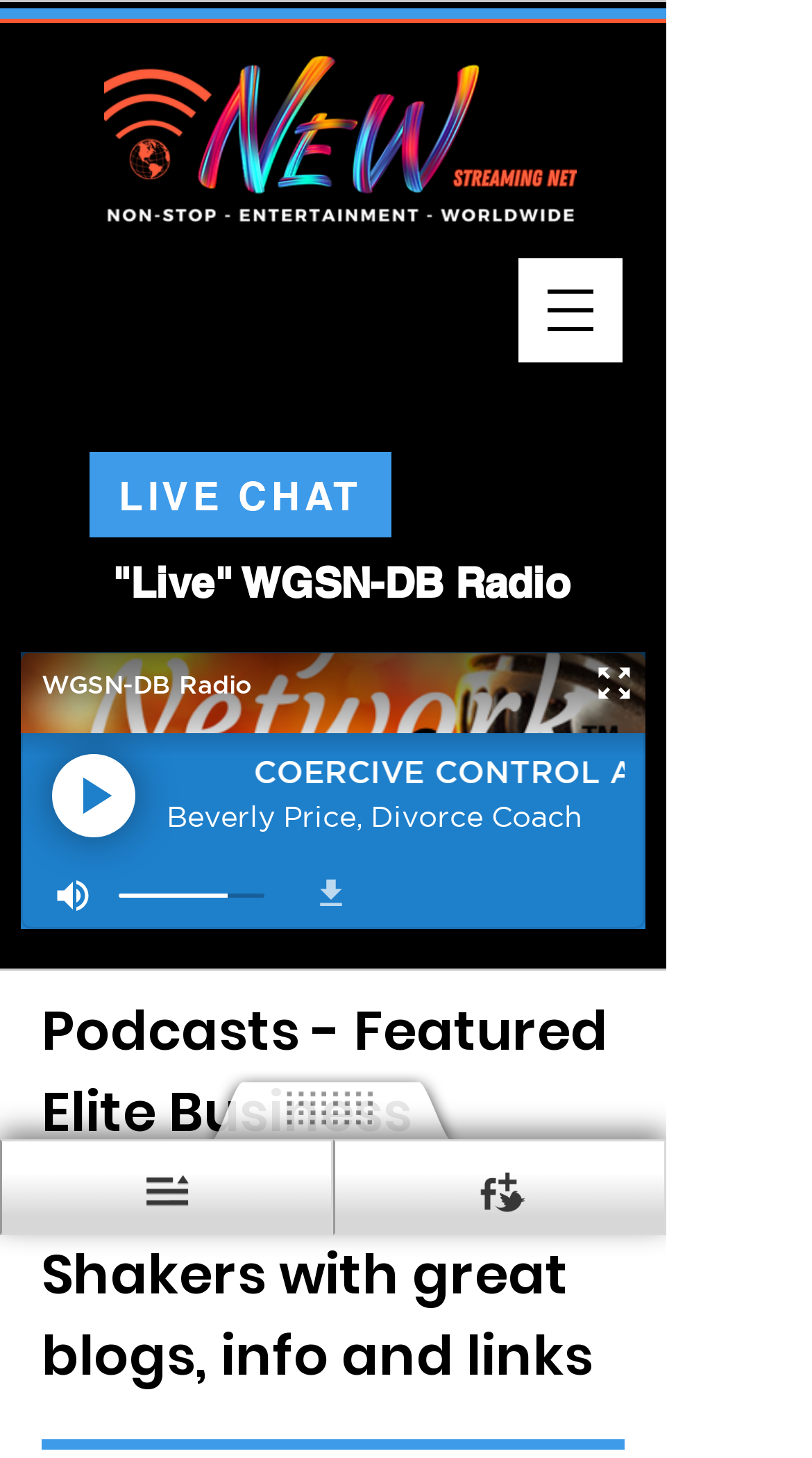Is there a live chat feature?
Based on the image, answer the question with a single word or brief phrase.

Yes